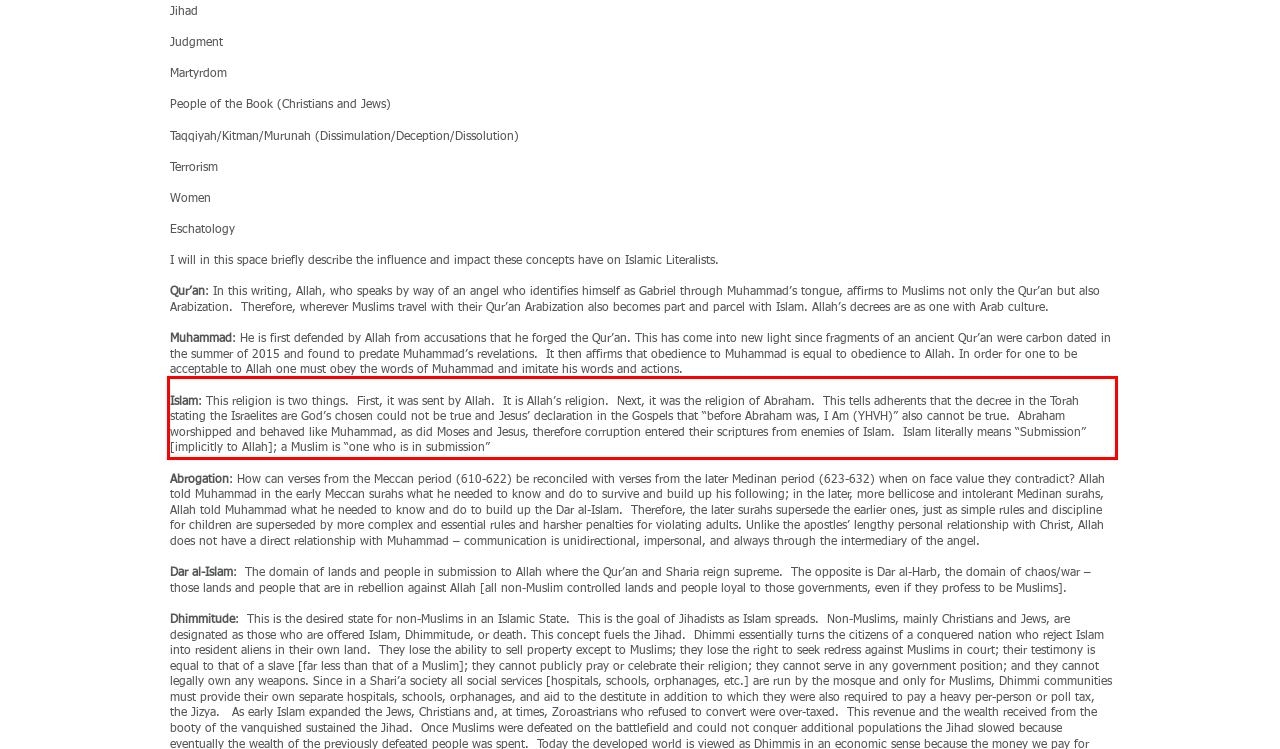You are given a webpage screenshot with a red bounding box around a UI element. Extract and generate the text inside this red bounding box.

Islam: This religion is two things. First, it was sent by Allah. It is Allah’s religion. Next, it was the religion of Abraham. This tells adherents that the decree in the Torah stating the Israelites are God’s chosen could not be true and Jesus’ declaration in the Gospels that “before Abraham was, I Am (YHVH)” also cannot be true. Abraham worshipped and behaved like Muhammad, as did Moses and Jesus, therefore corruption entered their scriptures from enemies of Islam. Islam literally means “Submission” [implicitly to Allah]; a Muslim is “one who is in submission”